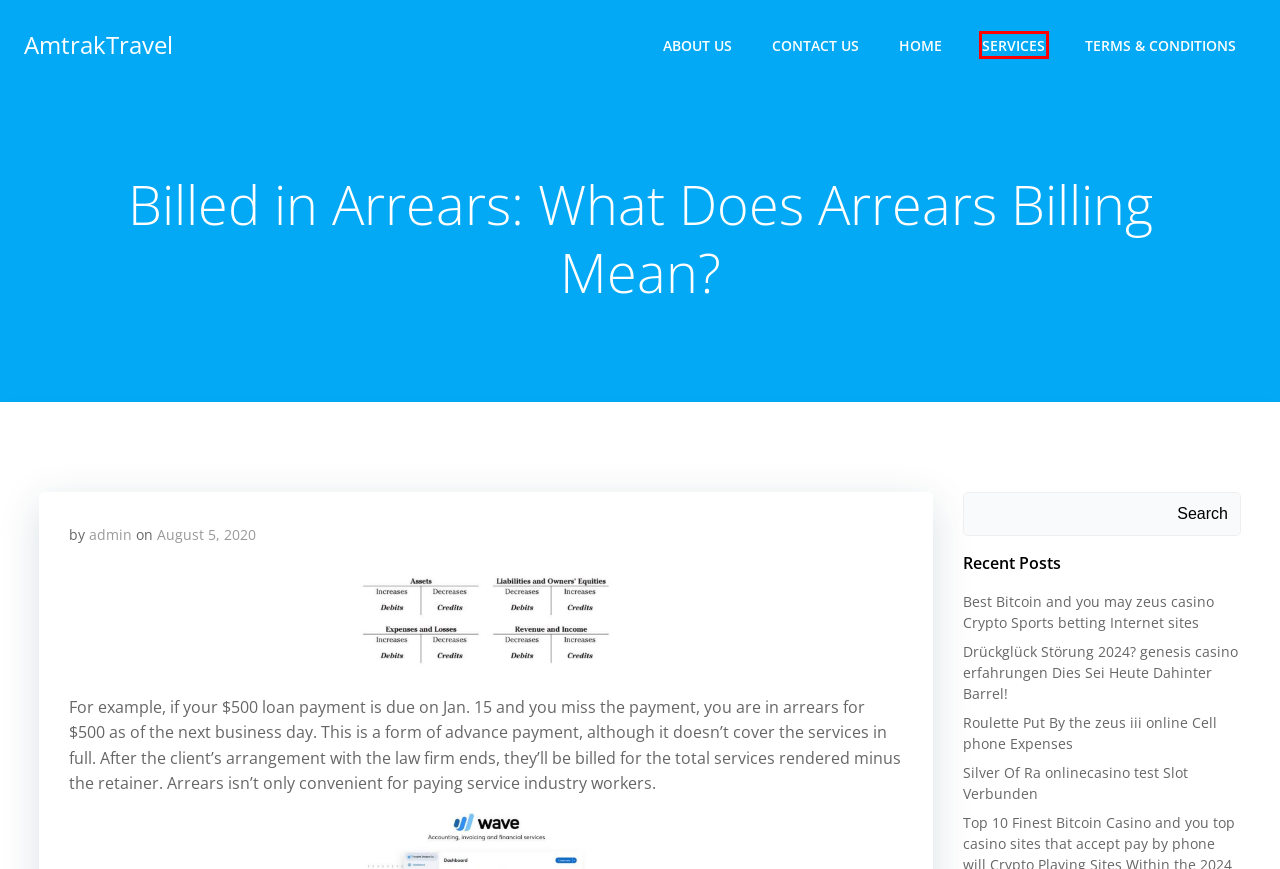You are provided with a screenshot of a webpage where a red rectangle bounding box surrounds an element. Choose the description that best matches the new webpage after clicking the element in the red bounding box. Here are the choices:
A. About Us – AmtrakTravel
B. Terms & Conditions – AmtrakTravel
C. August 5, 2020 – AmtrakTravel
D. Silver Of Ra onlinecasino test Slot Verbunden – AmtrakTravel
E. Contact Us – AmtrakTravel
F. Drückglück Störung 2024? genesis casino erfahrungen Dies Sei Heute Dahinter Barrel! – AmtrakTravel
G. admin – AmtrakTravel
H. Services – AmtrakTravel

H